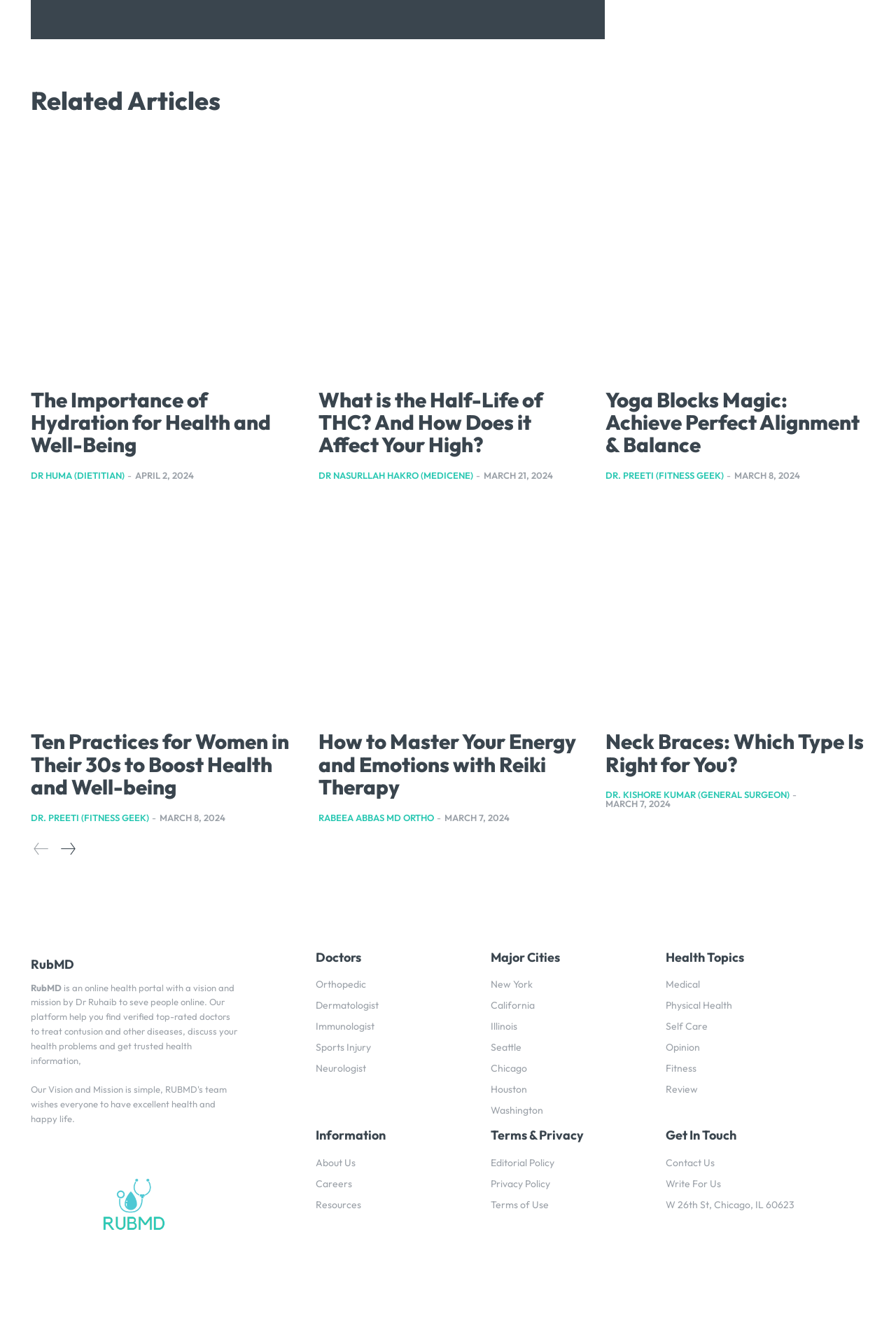Specify the bounding box coordinates of the area to click in order to execute this command: 'Contact Us'. The coordinates should consist of four float numbers ranging from 0 to 1, and should be formatted as [left, top, right, bottom].

[0.743, 0.882, 0.966, 0.898]